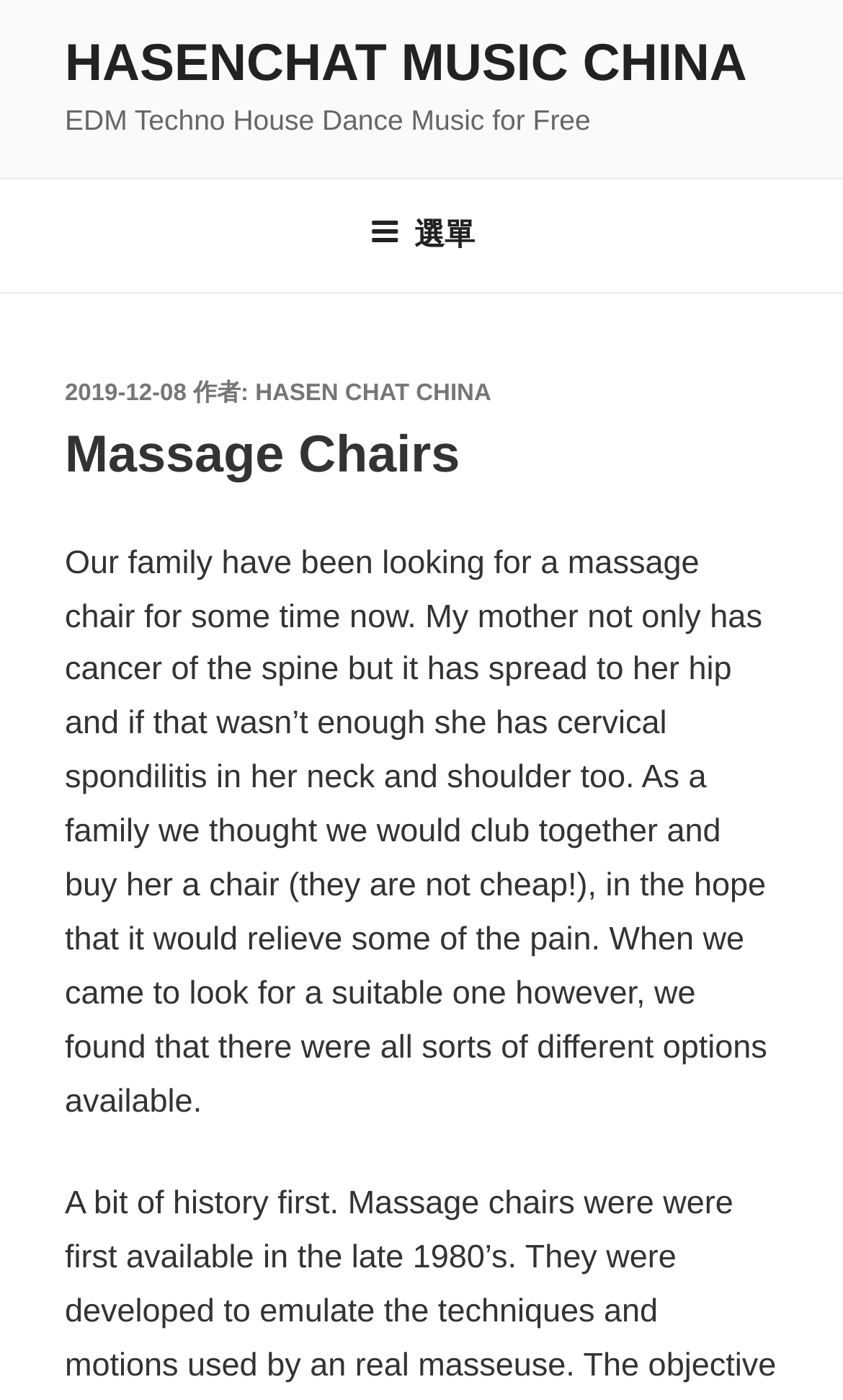Extract the bounding box coordinates for the HTML element that matches this description: "Hasen Chat China". The coordinates should be four float numbers between 0 and 1, i.e., [left, top, right, bottom].

[0.303, 0.272, 0.583, 0.291]